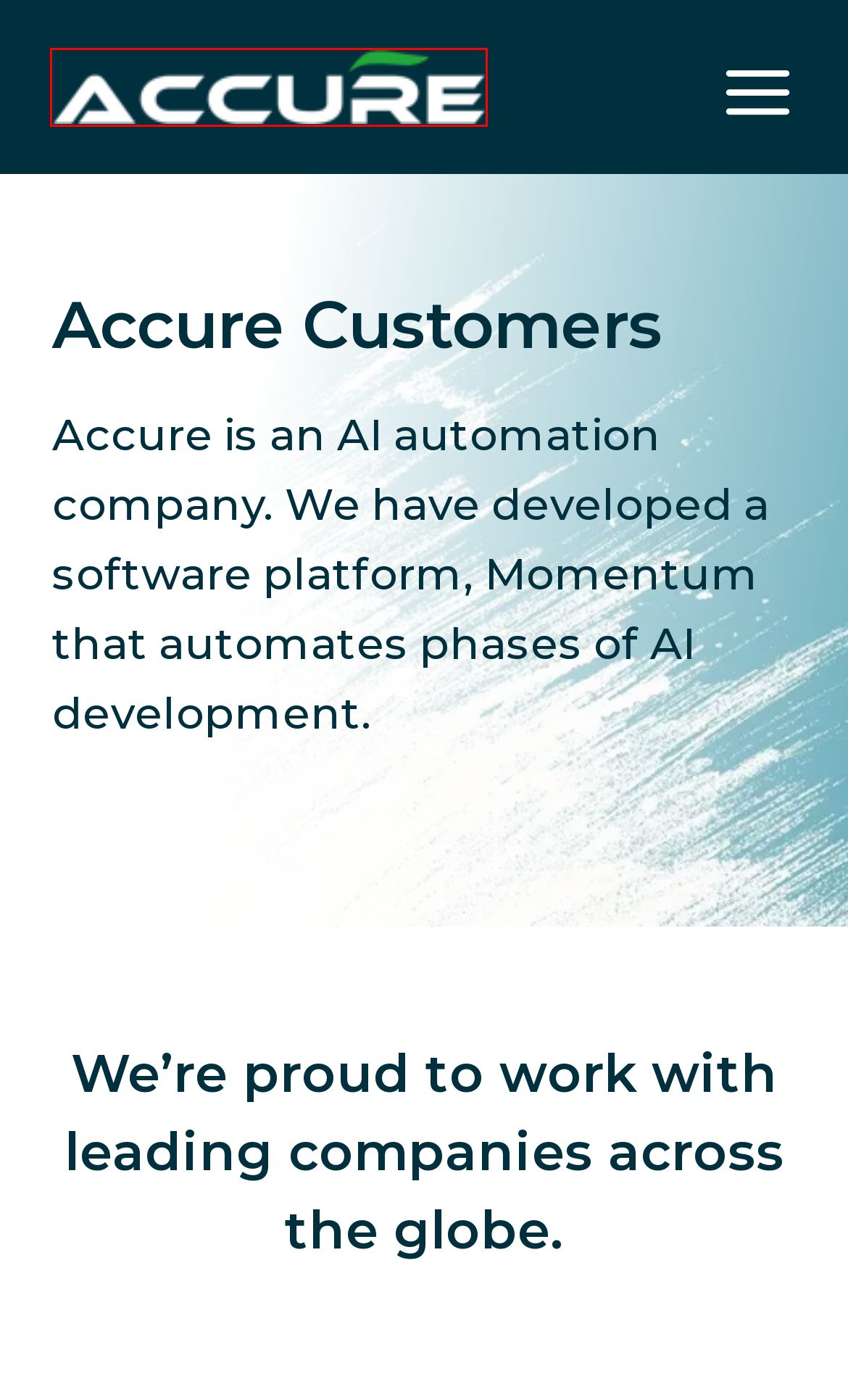You are looking at a webpage screenshot with a red bounding box around an element. Pick the description that best matches the new webpage after interacting with the element in the red bounding box. The possible descriptions are:
A. AI Solutions - Accure, Inc.
B. Momentum Automate - Accure, Inc.
C. Accure, Inc. Events and Tickets | Eventbrite
D. Contact us - Accure, Inc.
E. Home - Accure, Inc.
F. Momentum Connect - Accure, Inc.
G. Impulse Dw - Accure, Inc.
H. MLOps - Accure, Inc.

E